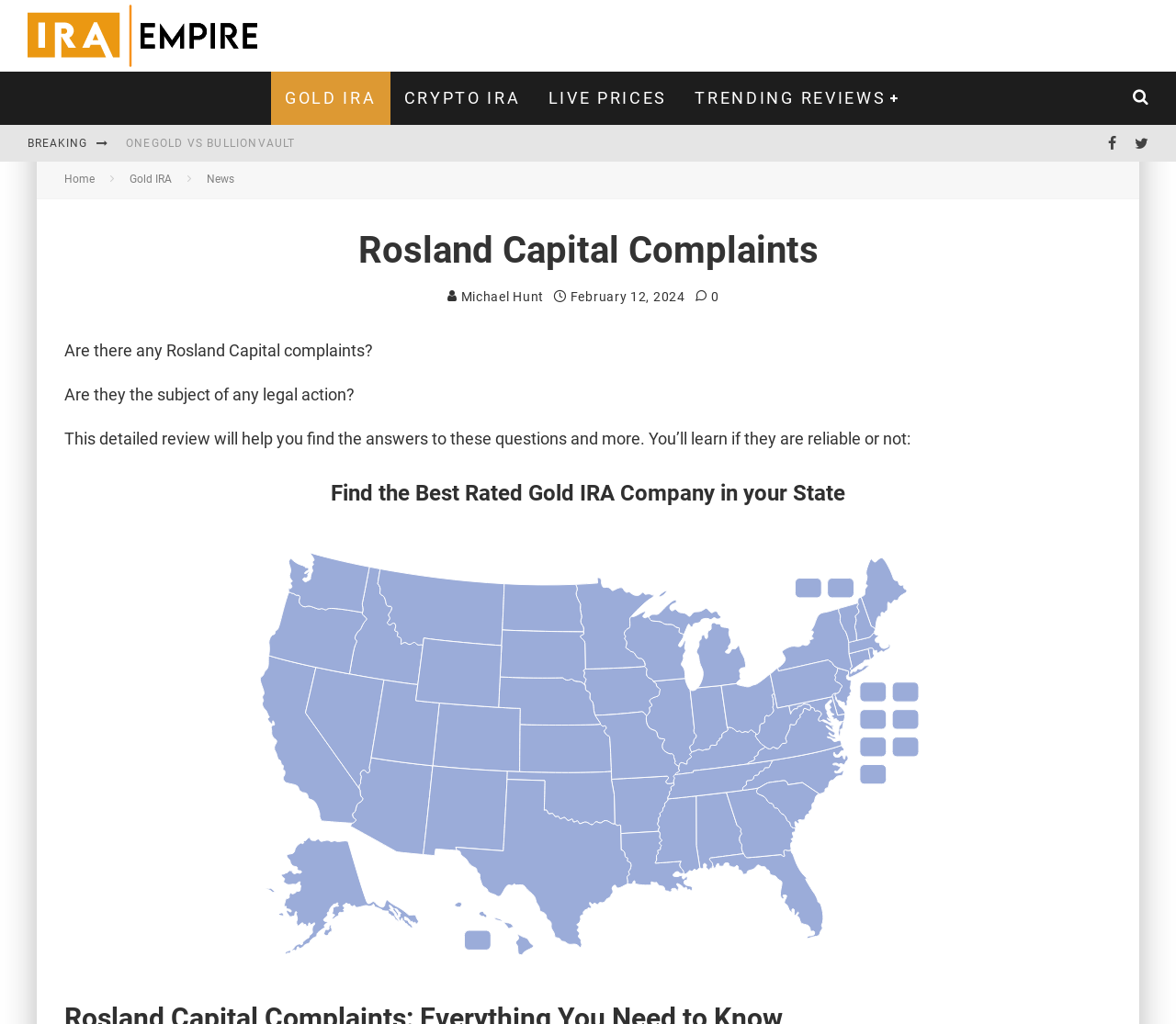Pinpoint the bounding box coordinates of the clickable element needed to complete the instruction: "Visit the Linkedin page". The coordinates should be provided as four float numbers between 0 and 1: [left, top, right, bottom].

None